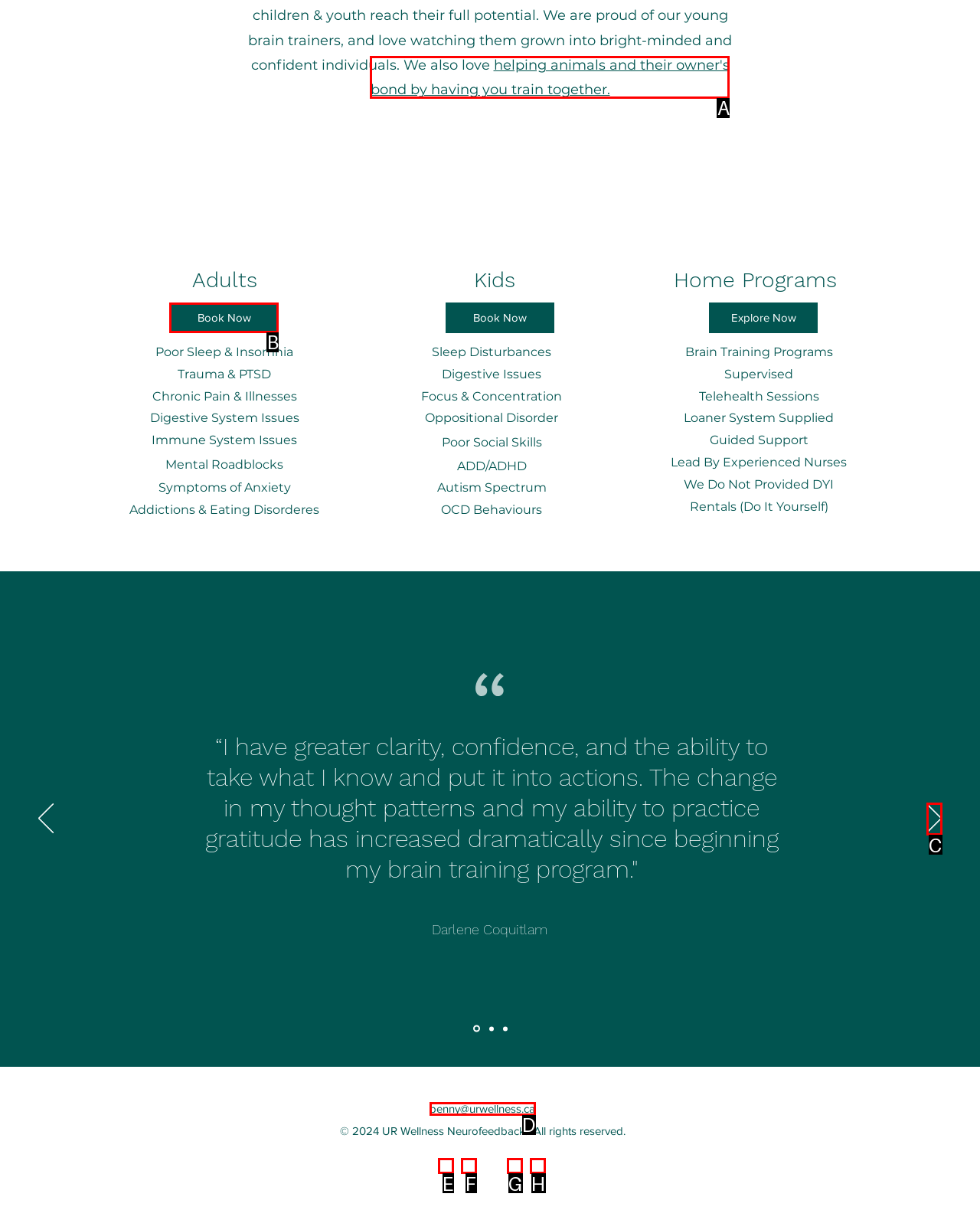Identify the correct option to click in order to accomplish the task: Click the 'Book Now' button for adults Provide your answer with the letter of the selected choice.

B